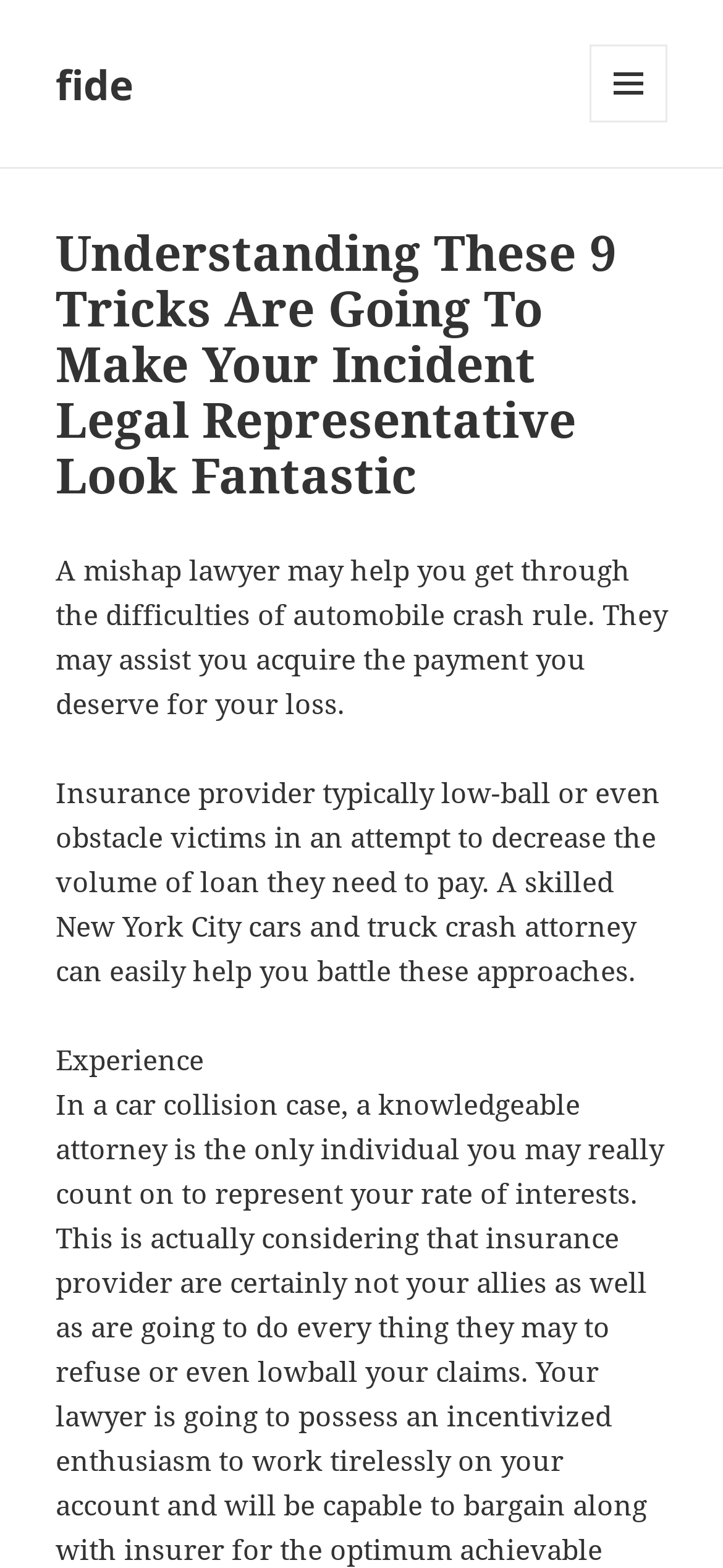Refer to the image and provide an in-depth answer to the question:
What is the role of a mishap lawyer?

According to the webpage, a mishap lawyer may help you get through the difficulties of automobile crash rule. They may assist you acquire the payment you deserve for your loss.